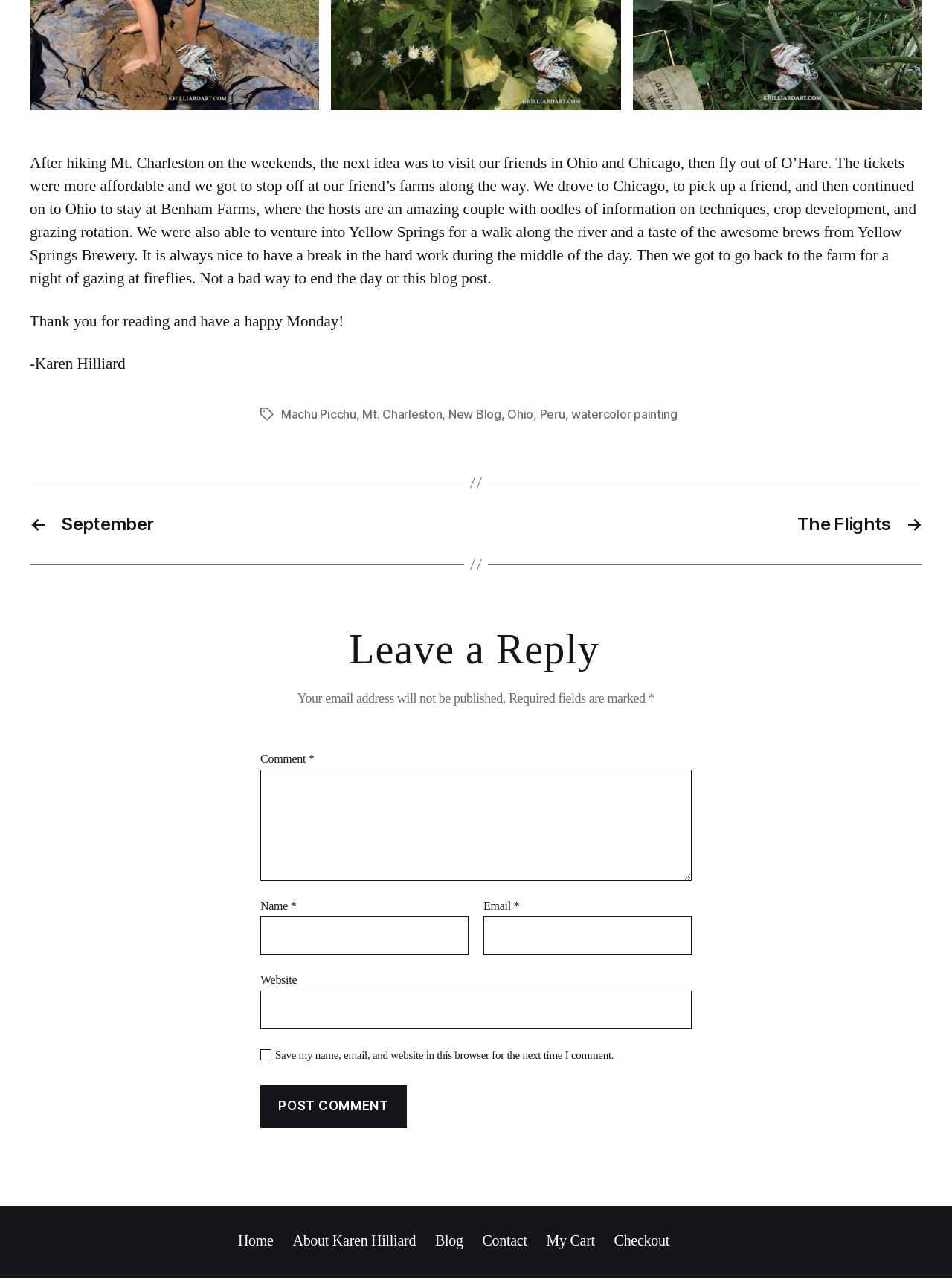Bounding box coordinates are specified in the format (top-left x, top-left y, bottom-right x, bottom-right y). All values are floating point numbers bounded between 0 and 1. Please provide the bounding box coordinate of the region this sentence describes: → The Flights

[0.516, 0.4, 0.969, 0.417]